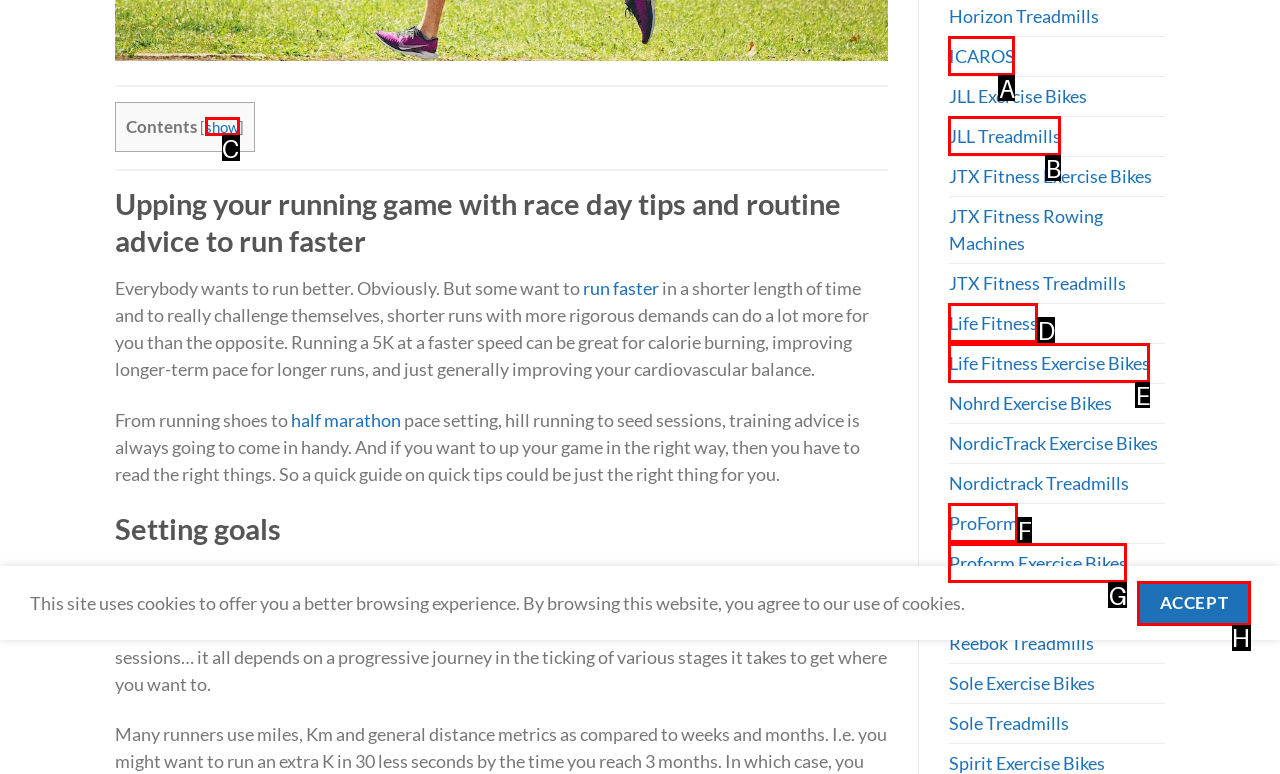Determine which option matches the element description: ProForm
Reply with the letter of the appropriate option from the options provided.

F